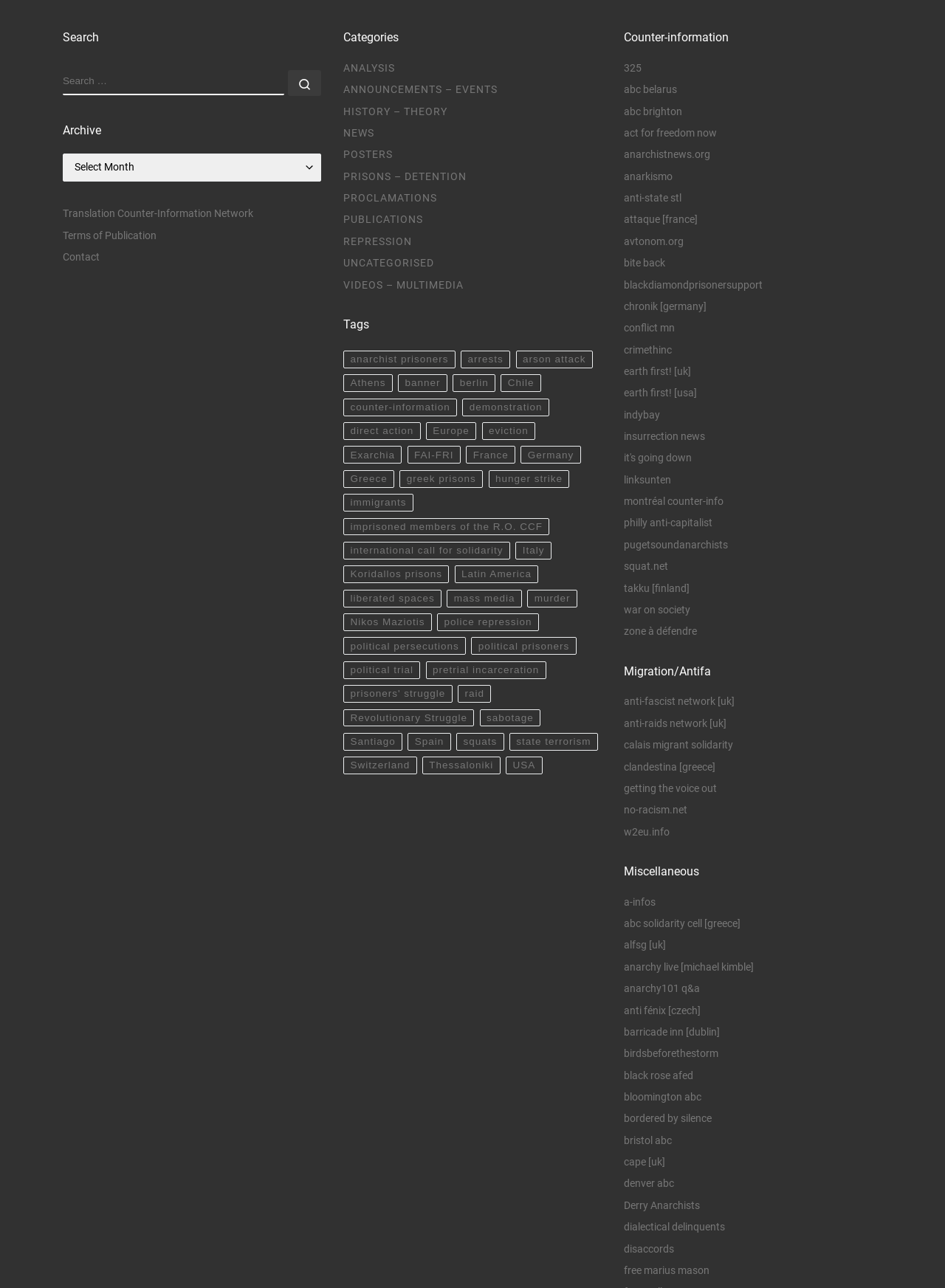Using the provided element description: "abc solidarity cell [greece]", determine the bounding box coordinates of the corresponding UI element in the screenshot.

[0.66, 0.712, 0.784, 0.722]